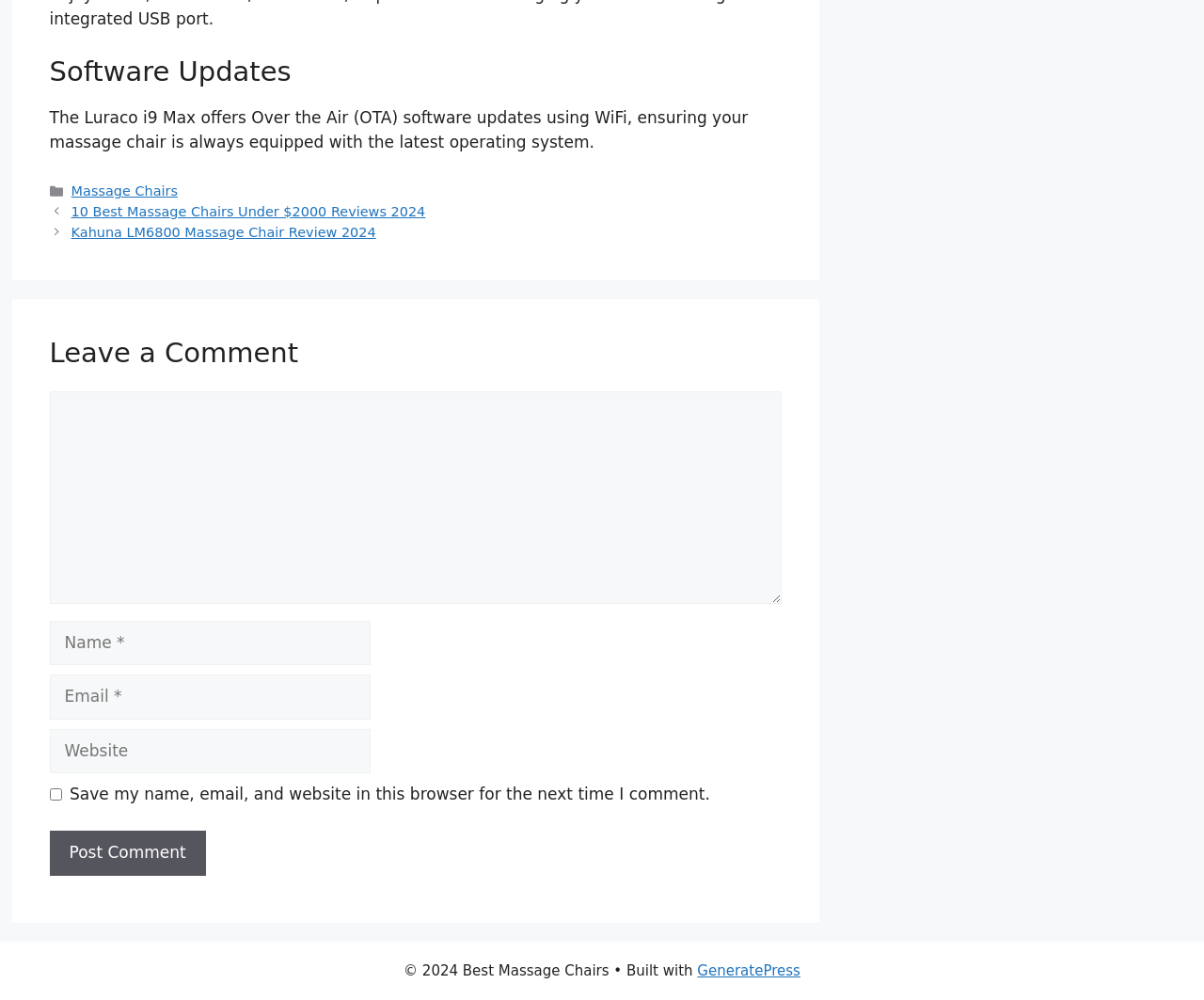Refer to the element description parent_node: Comment name="comment" and identify the corresponding bounding box in the screenshot. Format the coordinates as (top-left x, top-left y, bottom-right x, bottom-right y) with values in the range of 0 to 1.

[0.041, 0.391, 0.649, 0.604]